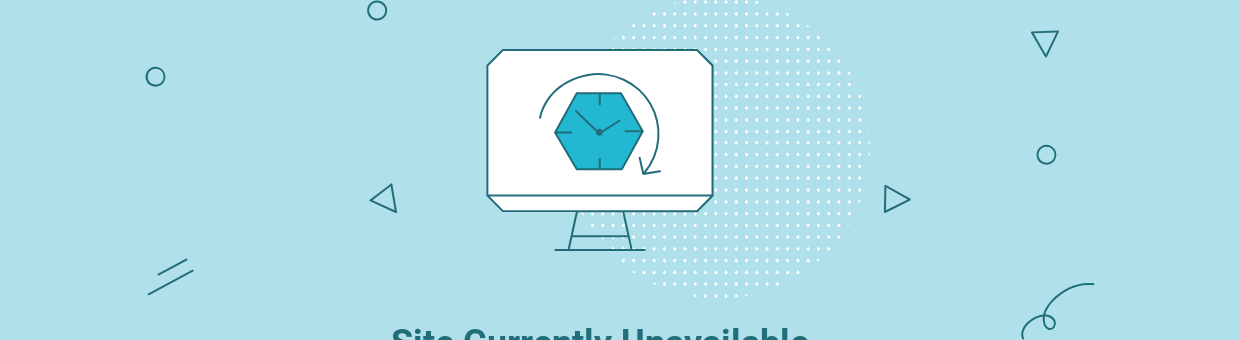Using the information in the image, give a comprehensive answer to the question: 
What is the purpose of the geometric shapes surrounding the monitor?

The caption explains that the various geometric shapes surrounding the monitor add a playful touch to the design, enhancing the feeling of a digital environment.